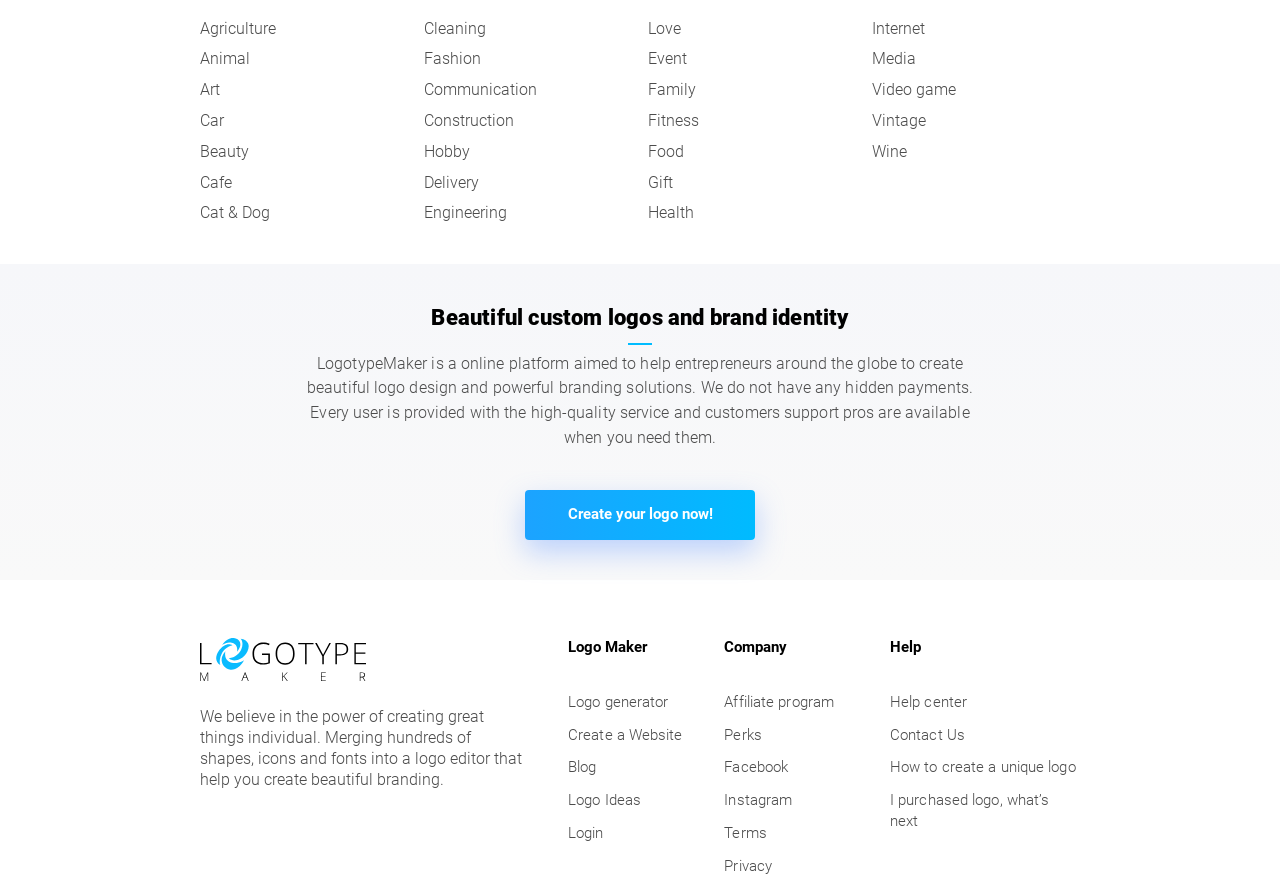Kindly respond to the following question with a single word or a brief phrase: 
What is the theme of the links in the 'Logo Maker' section?

Logo design and creation